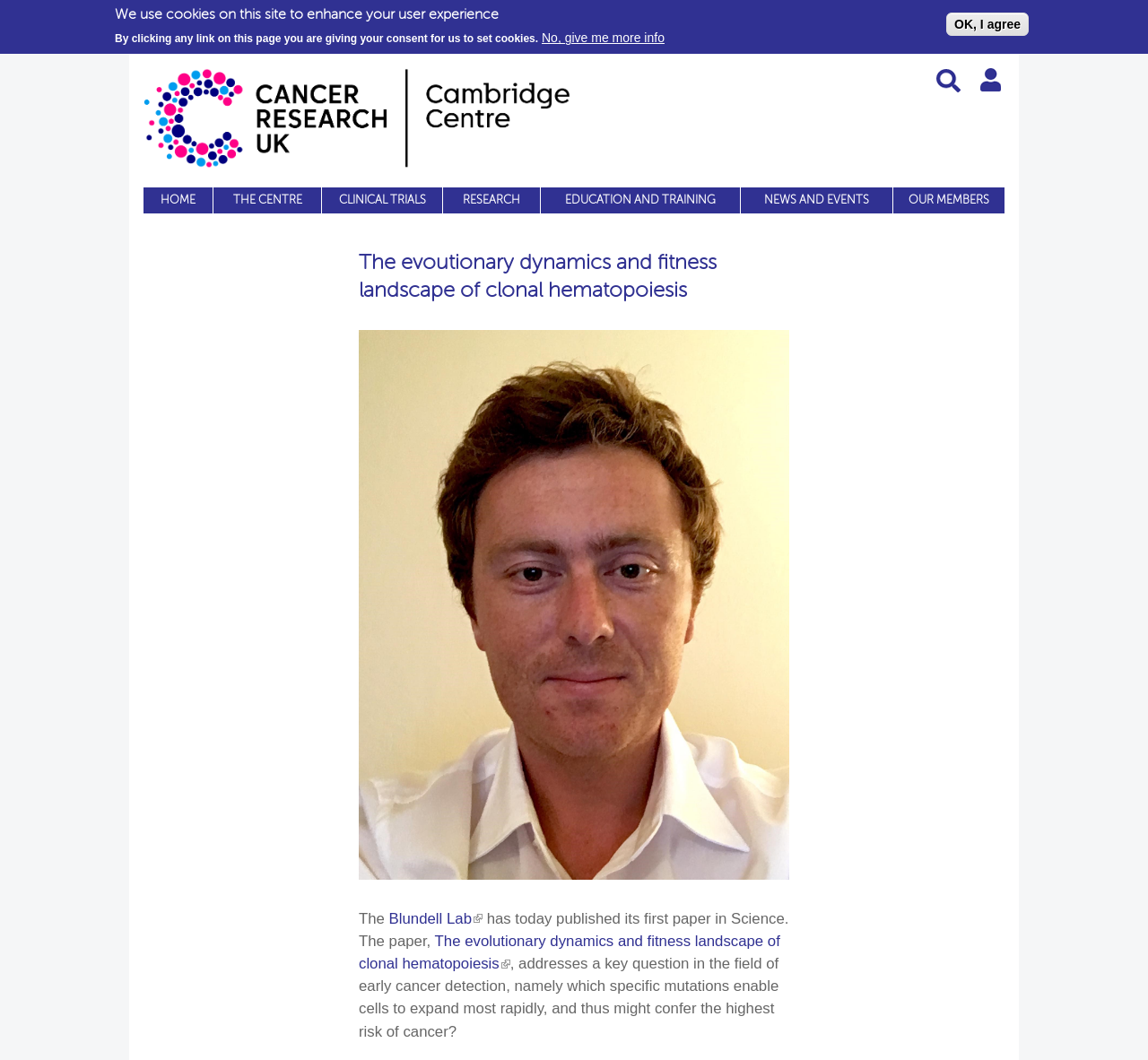Please provide a detailed answer to the question below by examining the image:
How many main navigation links are there?

I counted the number of main navigation links by looking at the links under the 'HOME' link. There are 7 links in total, including 'THE CENTRE', 'CLINICAL TRIALS', 'RESEARCH', 'EDUCATION AND TRAINING', 'NEWS AND EVENTS', and 'OUR MEMBERS'.